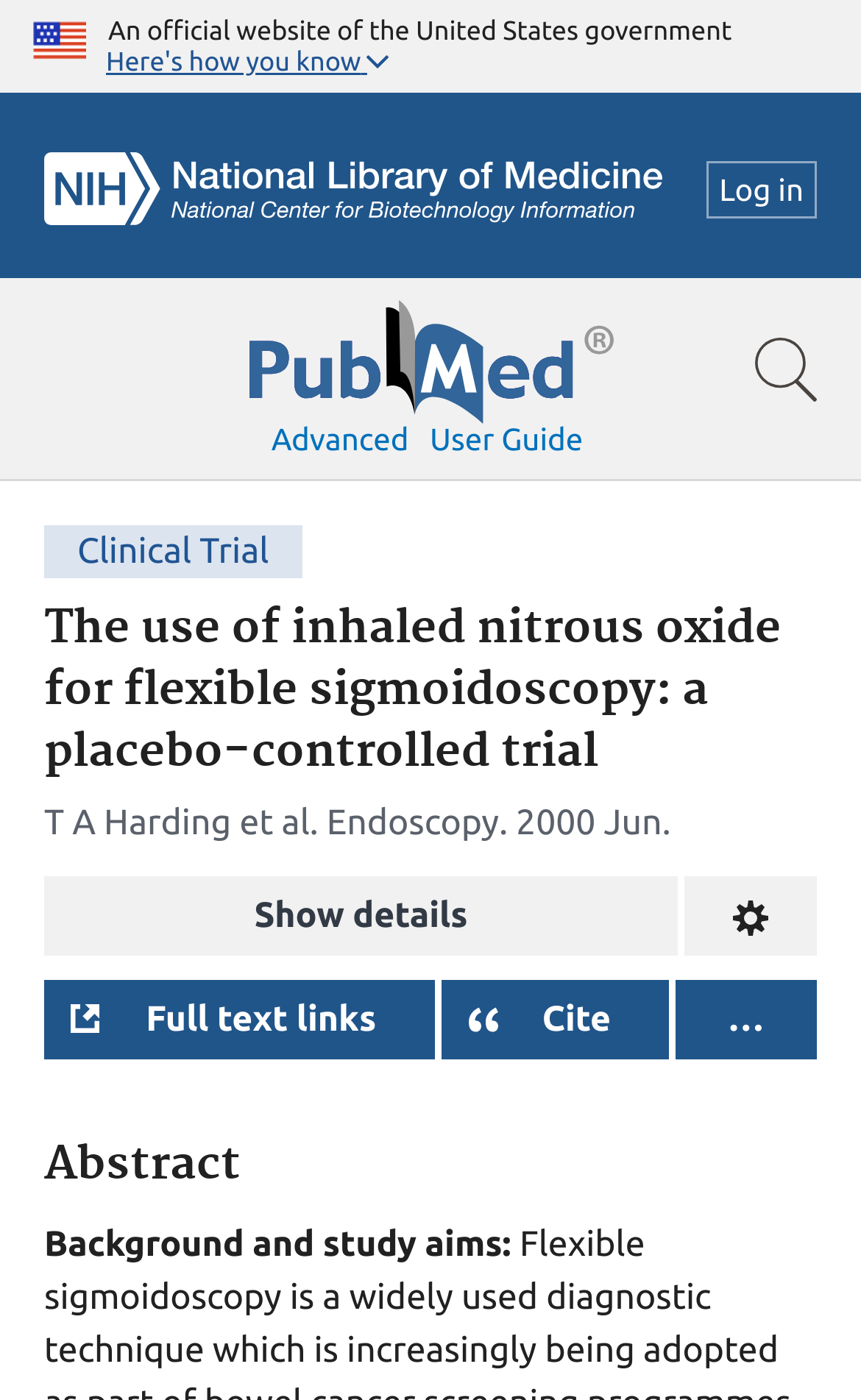In which year was the study published?
Using the details from the image, give an elaborate explanation to answer the question.

The publication year of the study is mentioned in the webpage content, specifically in the section 'Clinical Trial', where it says '2000 Jun'.